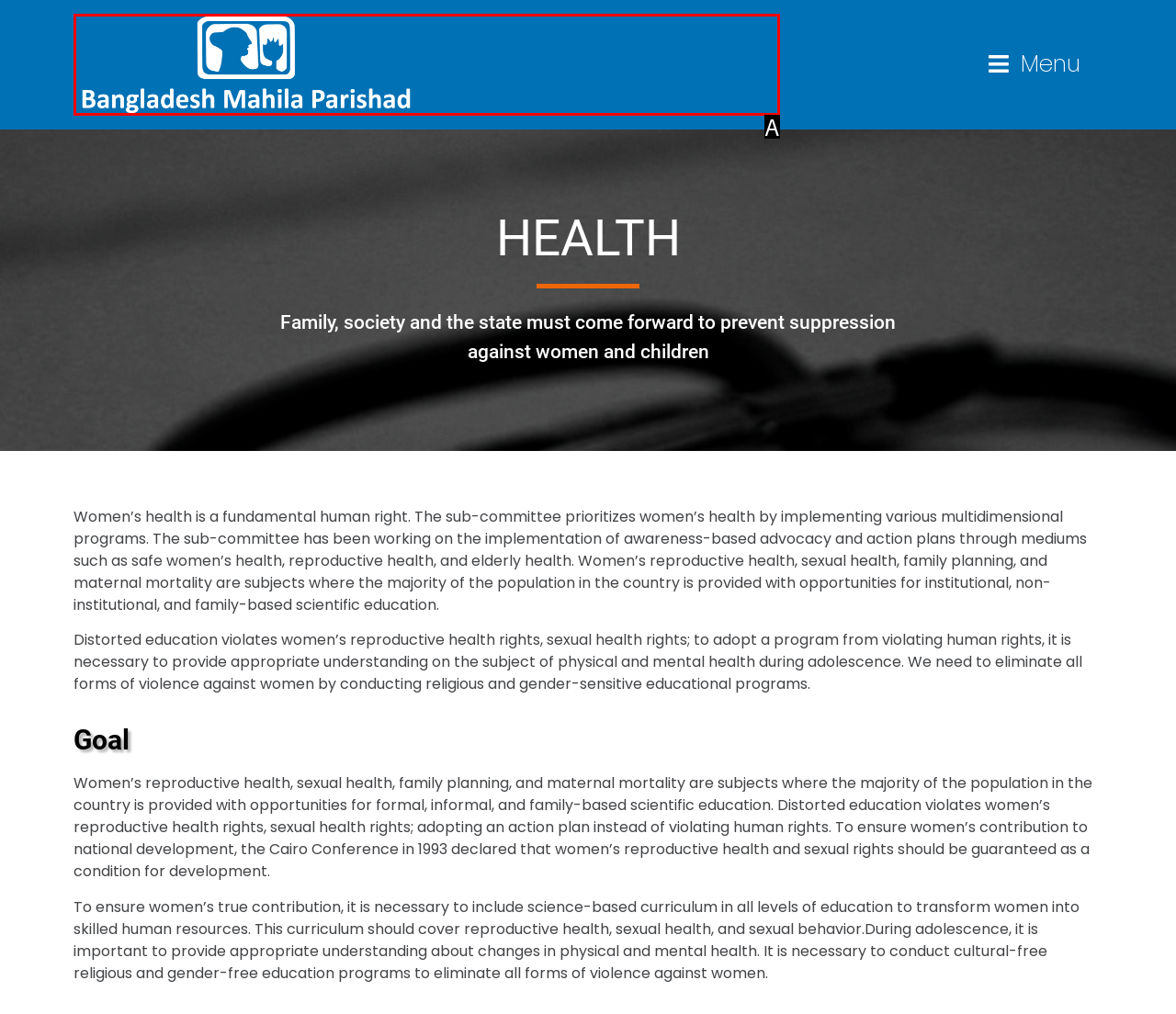Match the description: Affiliate Marketing to the appropriate HTML element. Respond with the letter of your selected option.

None